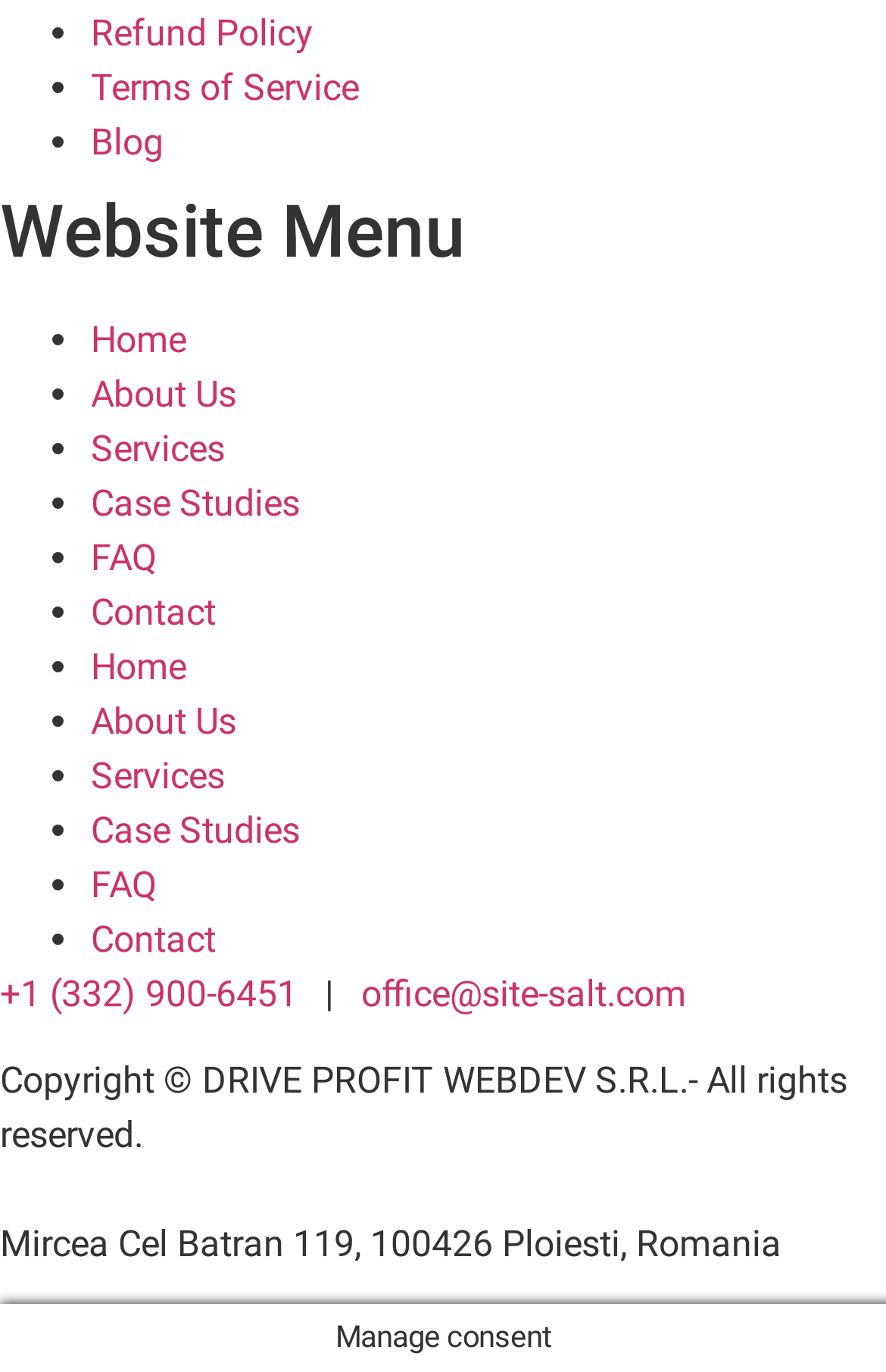Answer this question using a single word or a brief phrase:
How many list markers are on the webpage?

10